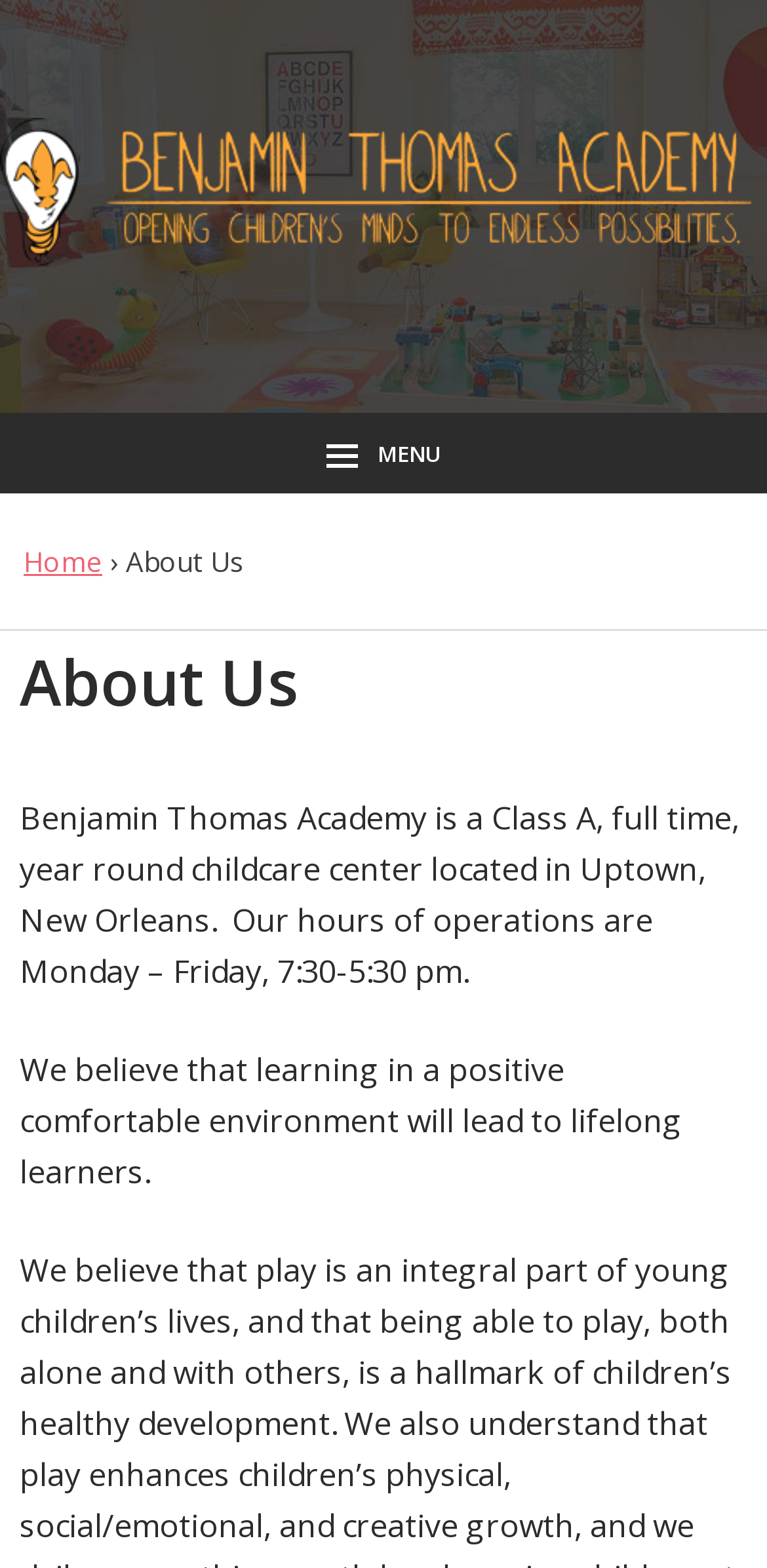What is the classification of Benjamin Thomas Academy?
Using the image, answer in one word or phrase.

Class A